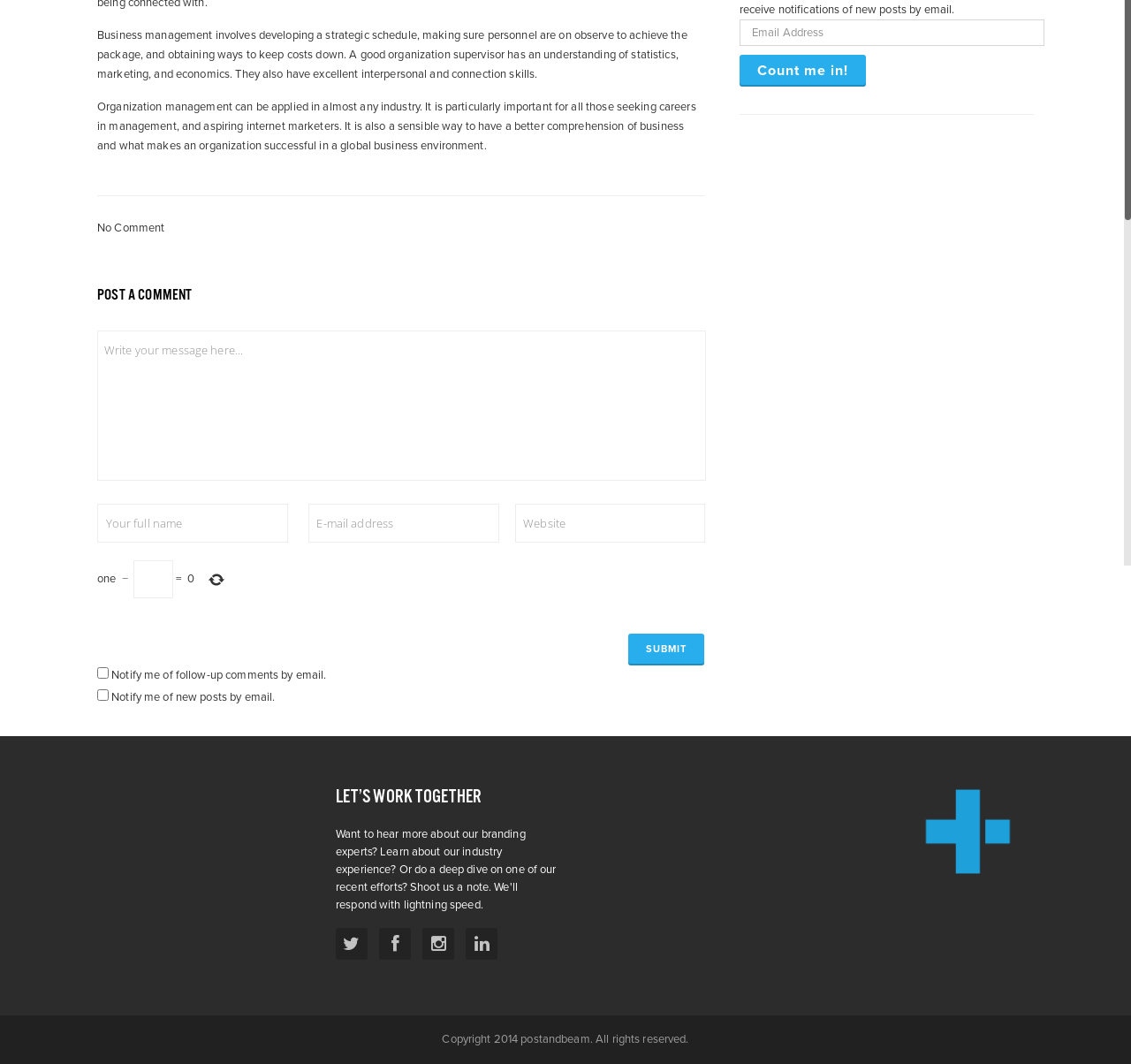Based on the description "input value="Website" name="url" placeholder="Website"", find the bounding box of the specified UI element.

[0.455, 0.473, 0.624, 0.51]